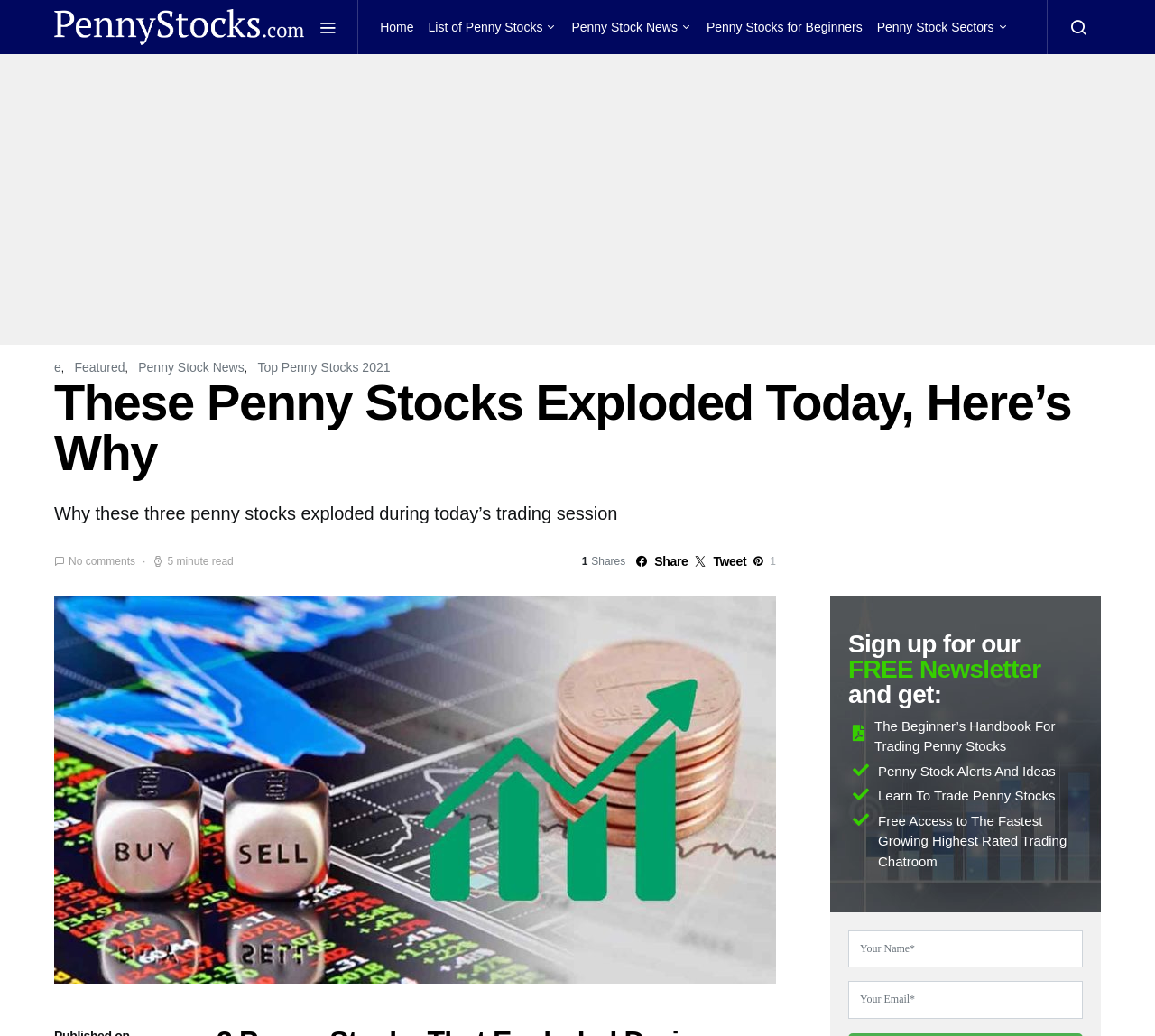Determine the bounding box of the UI component based on this description: "parent_node: Home". The bounding box coordinates should be four float values between 0 and 1, i.e., [left, top, right, bottom].

[0.047, 0.009, 0.263, 0.044]